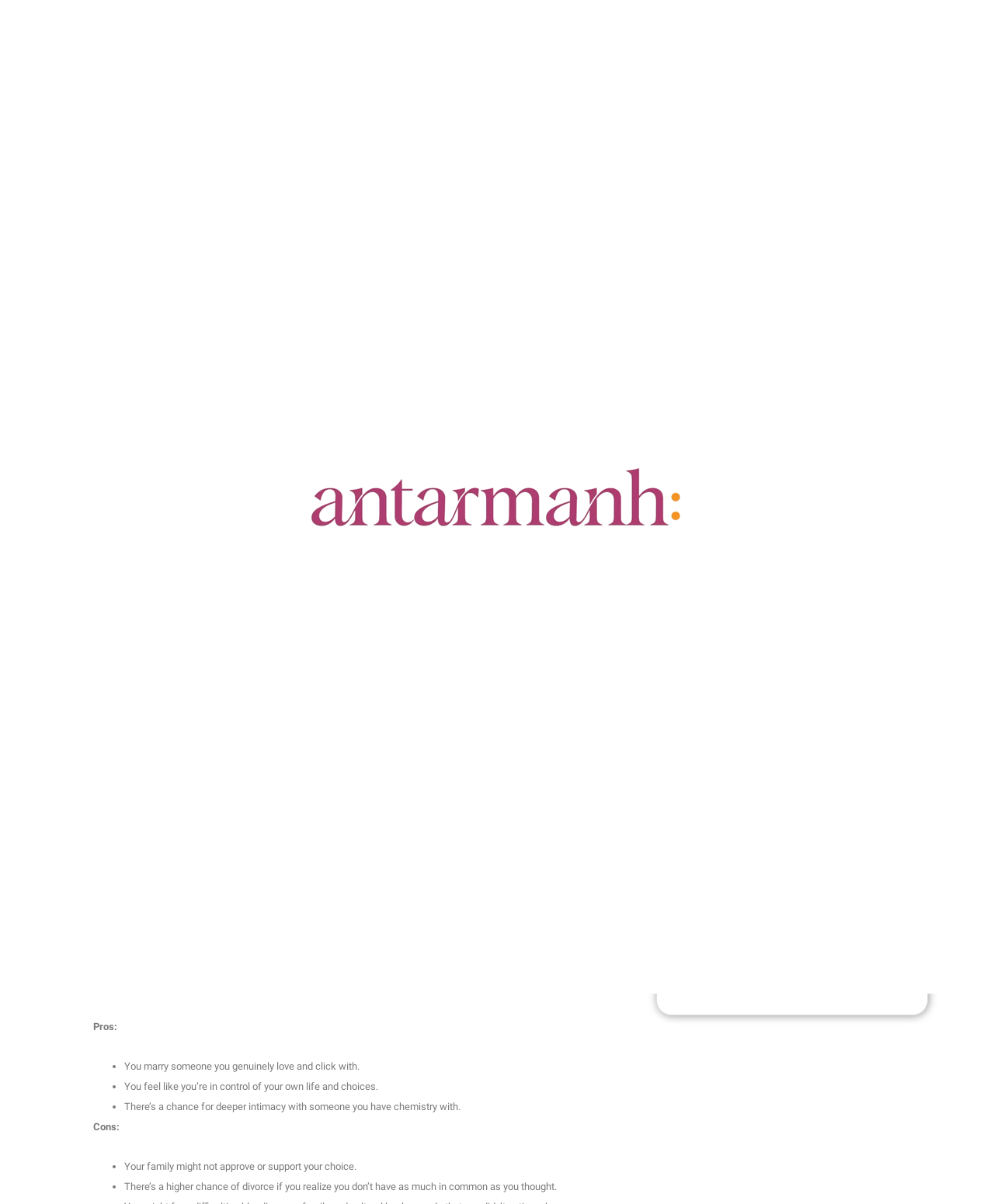What type of marriages are compared in this article?
Please provide a single word or phrase answer based on the image.

Arranged and love marriages